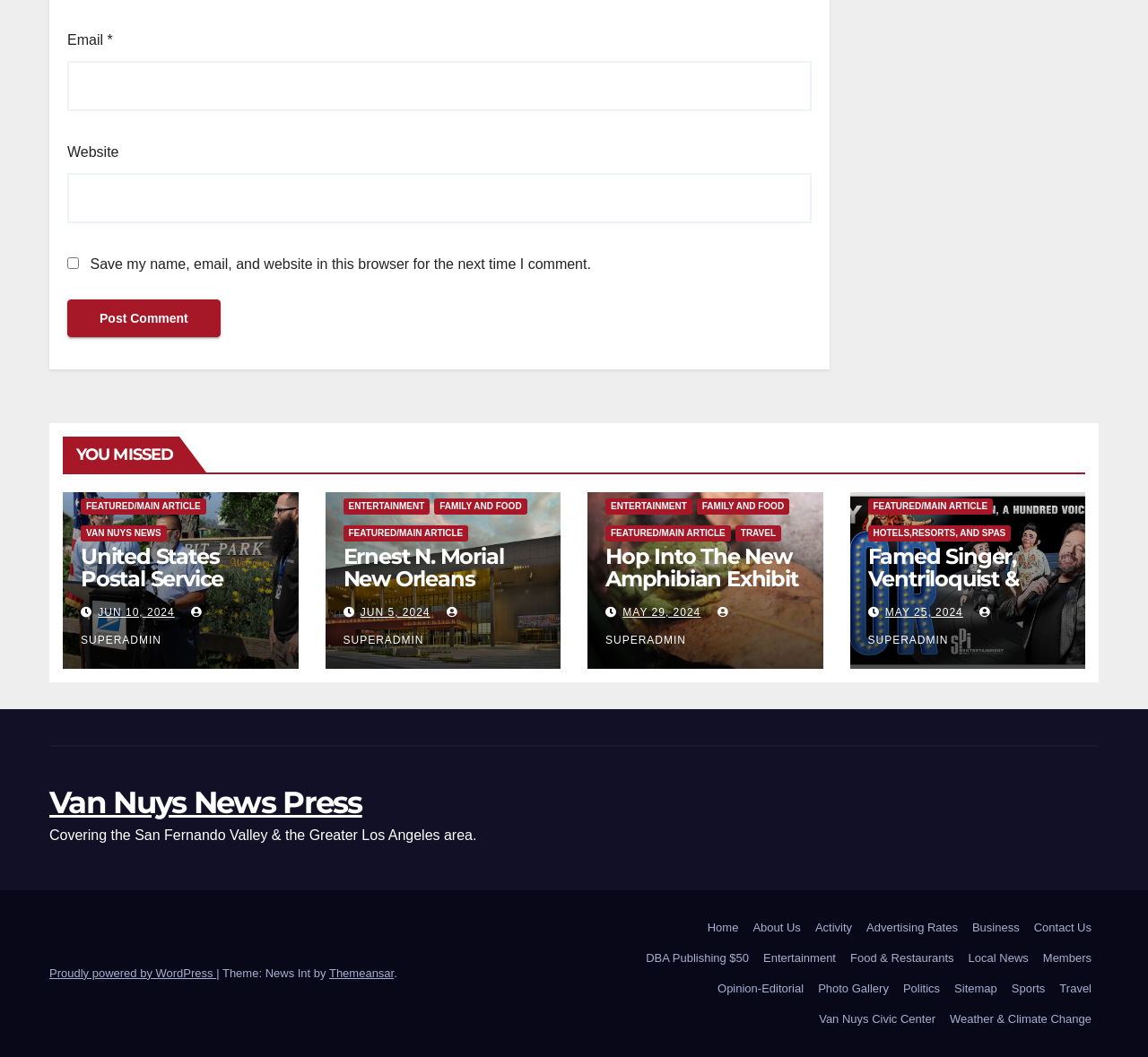Respond to the following question with a brief word or phrase:
What is the name of the news organization?

Van Nuys News Press